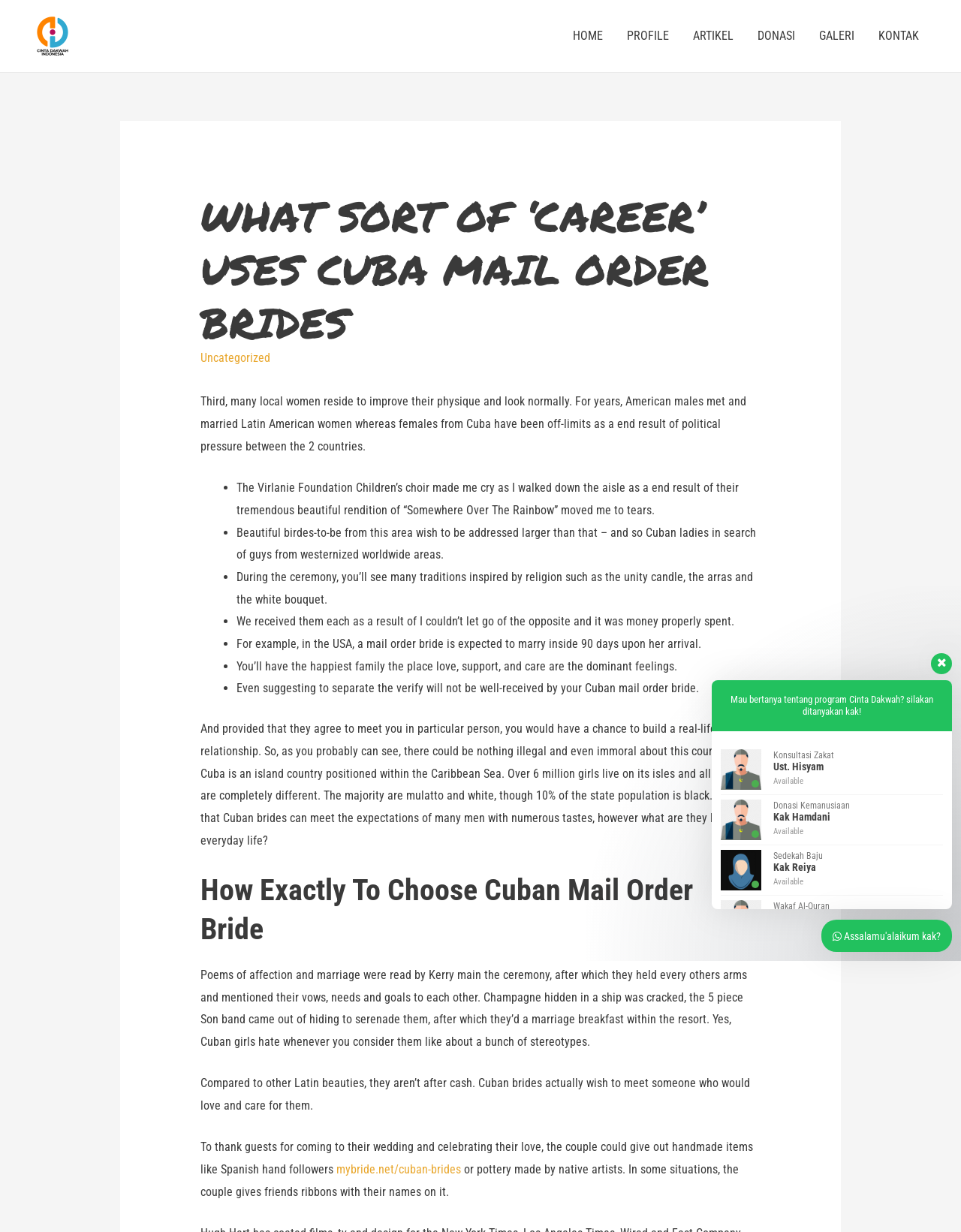Please locate the bounding box coordinates of the region I need to click to follow this instruction: "Click the 'mybride.net/cuban-brides' link".

[0.35, 0.943, 0.479, 0.955]